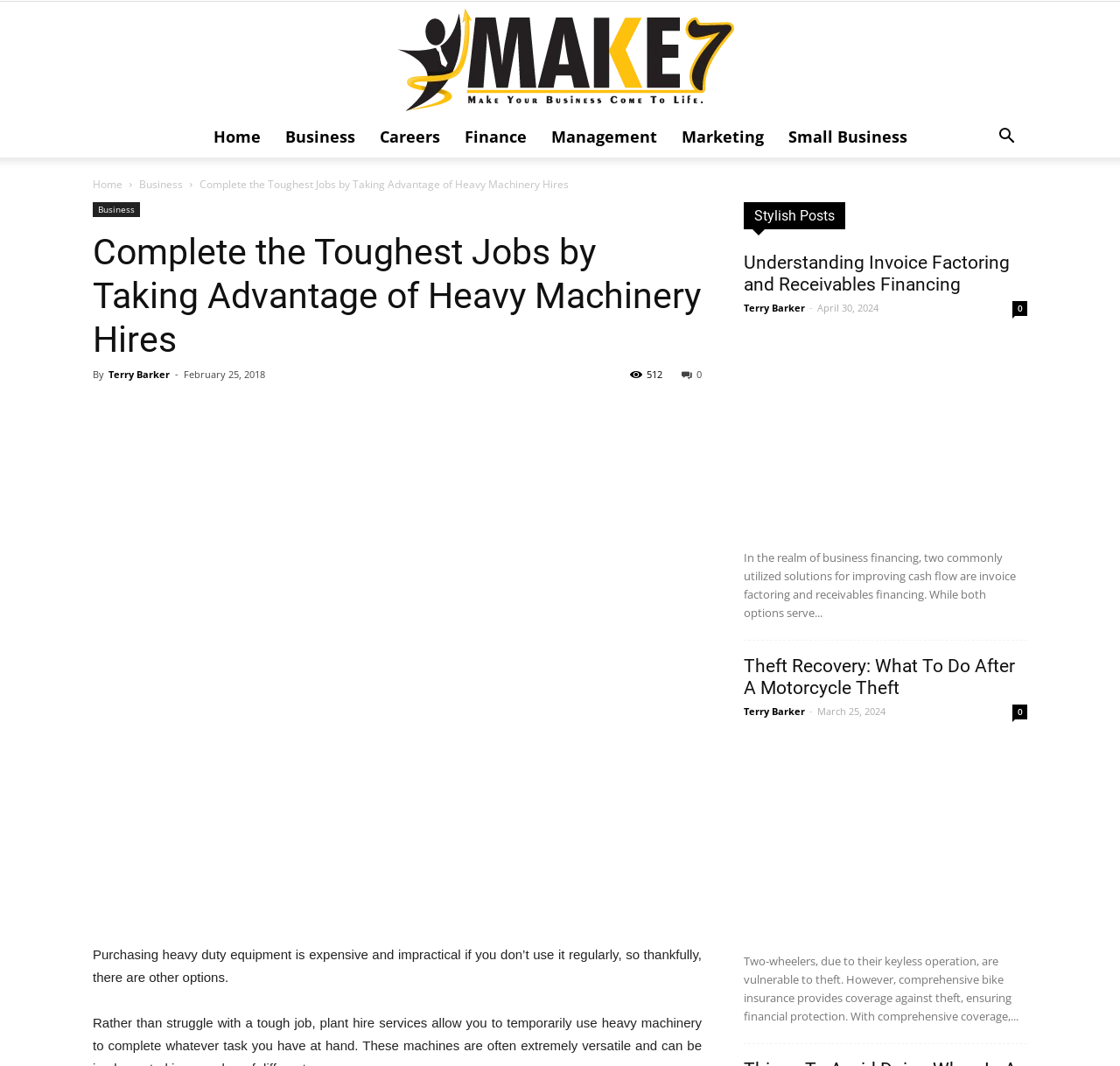Based on the element description: "Small Business", identify the bounding box coordinates for this UI element. The coordinates must be four float numbers between 0 and 1, listed as [left, top, right, bottom].

[0.693, 0.095, 0.821, 0.135]